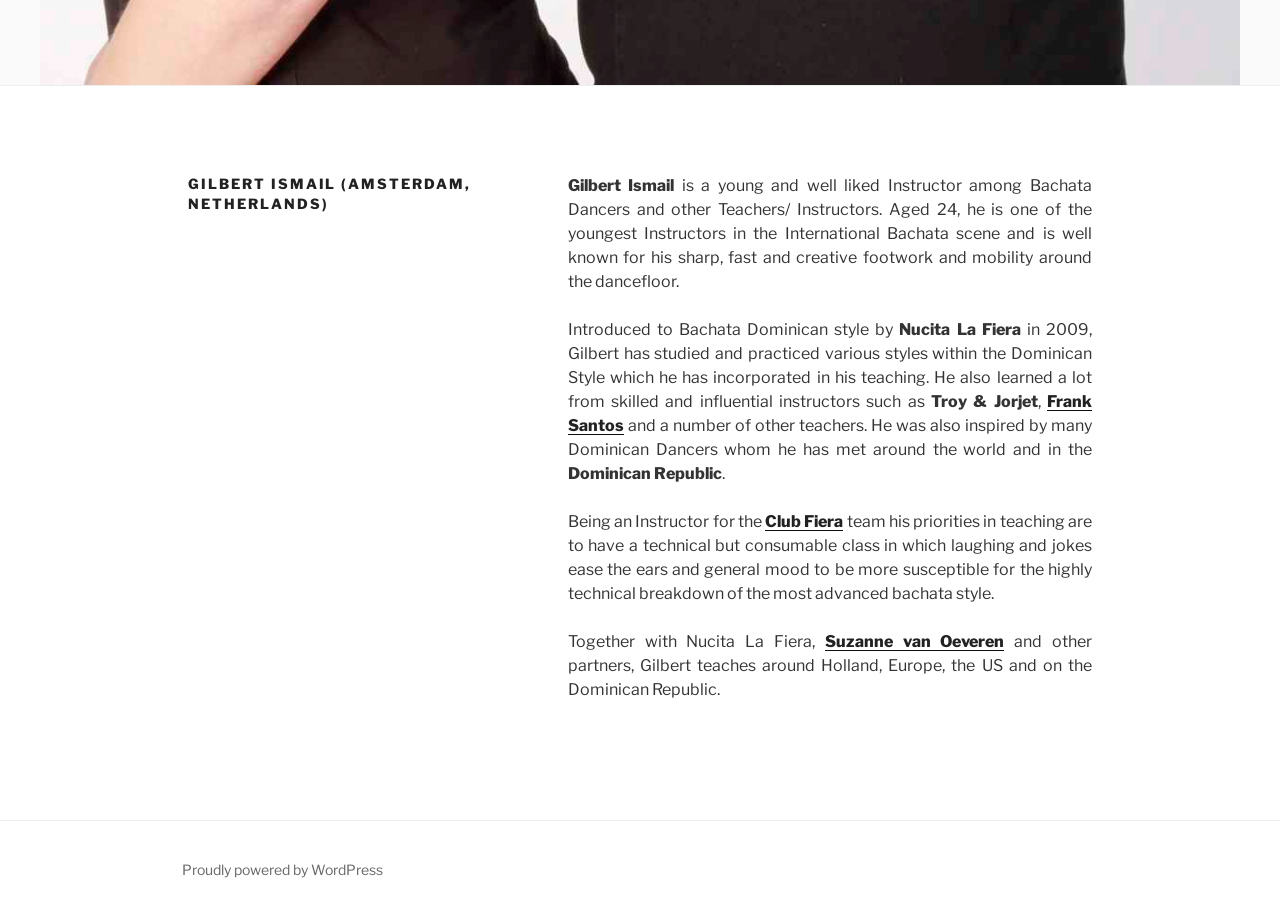What is the name of the club where Gilbert Ismail is an instructor?
From the screenshot, provide a brief answer in one word or phrase.

Club Fiera